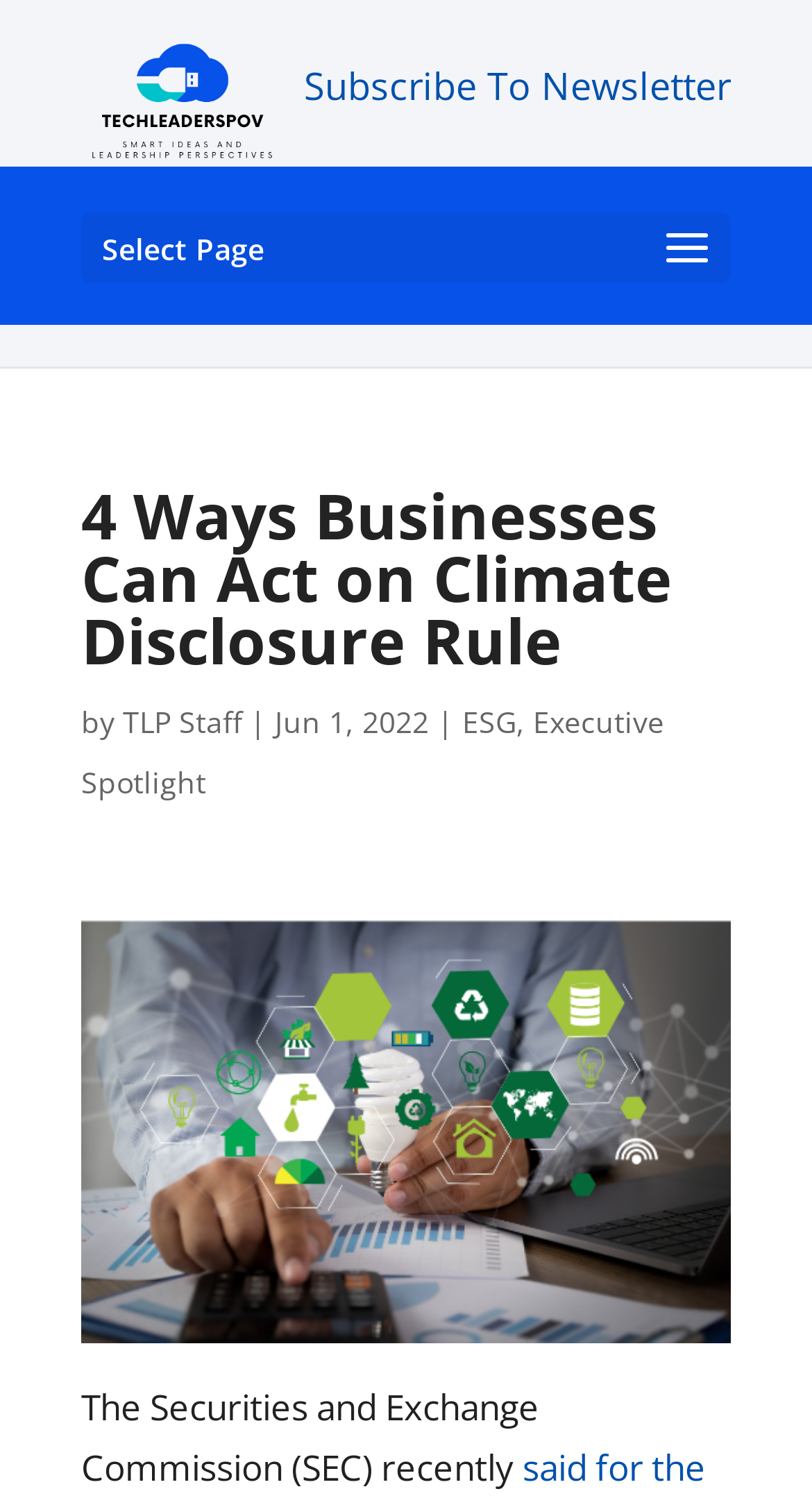Can you look at the image and give a comprehensive answer to the question:
What is the topic of the article?

I found the topic of the article by looking at the links near the author's name. One of the links is 'ESG', which is a common abbreviation for Environmental, Social, and Governance, a topic related to climate disclosure. This suggests that the article is about ESG.